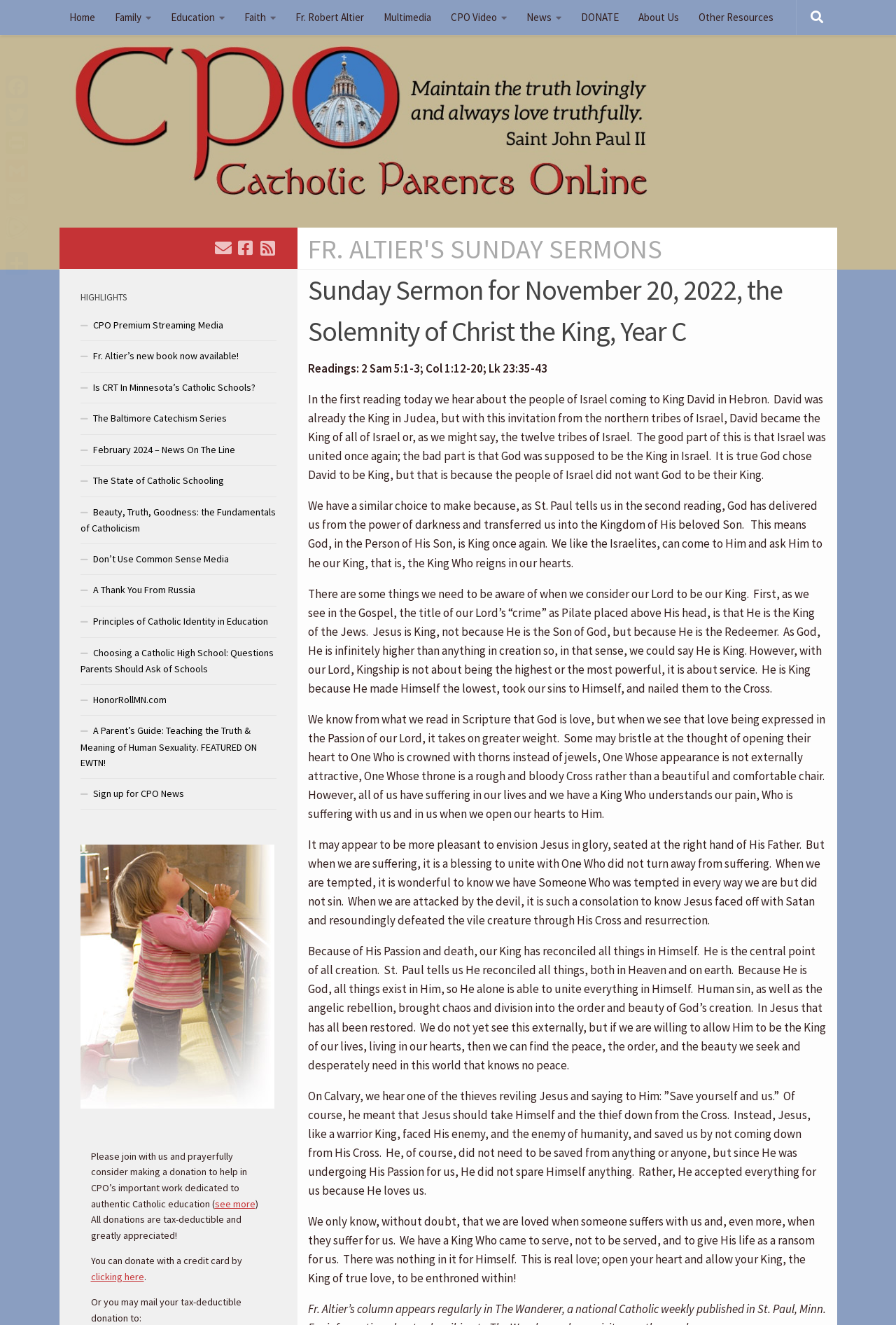What is the main theme of the 'HIGHLIGHTS' section?
Please answer the question with as much detail as possible using the screenshot.

The main theme of the 'HIGHLIGHTS' section can be determined by reading the titles of the links in the section, such as 'Is CRT In Minnesota’s Catholic Schools?' and 'The State of Catholic Schooling', which suggest that the section is focused on Catholic education.